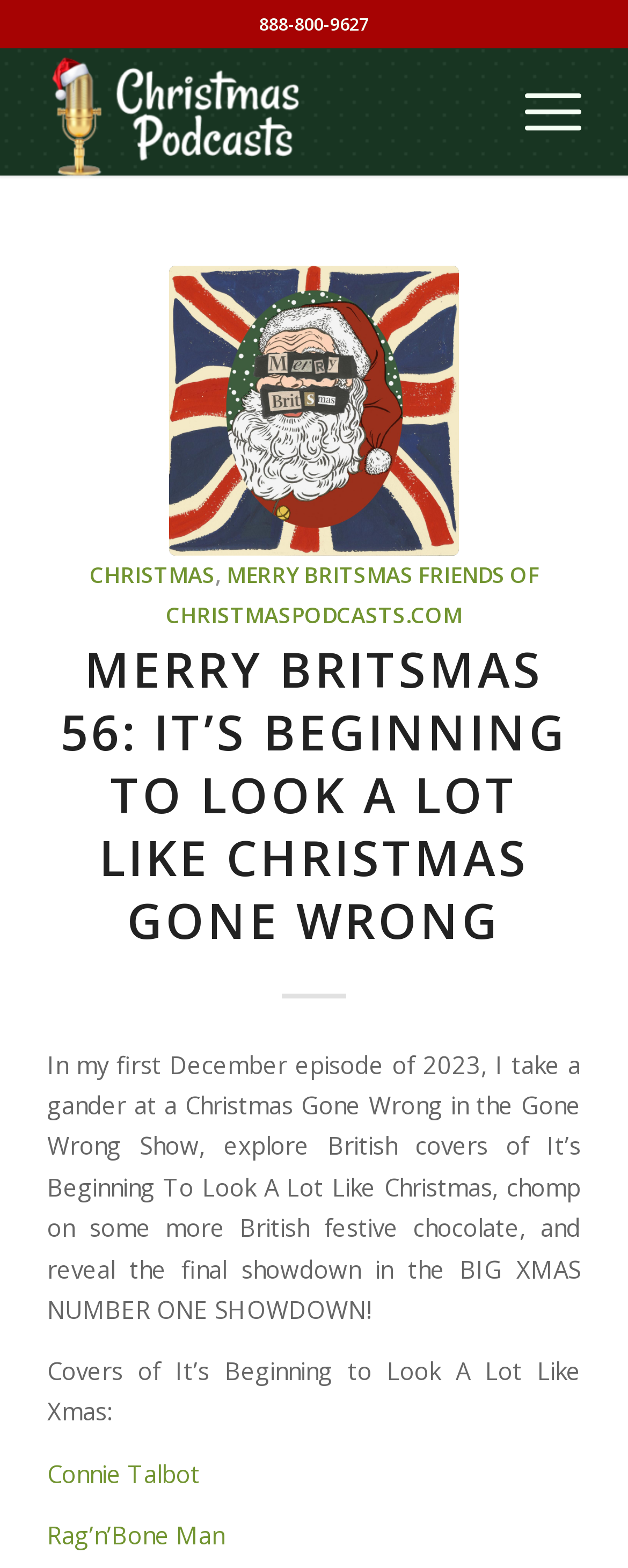Identify the bounding box coordinates of the element to click to follow this instruction: 'Listen to the 'Rag’n’Bone Man' cover'. Ensure the coordinates are four float values between 0 and 1, provided as [left, top, right, bottom].

[0.075, 0.968, 0.367, 0.989]